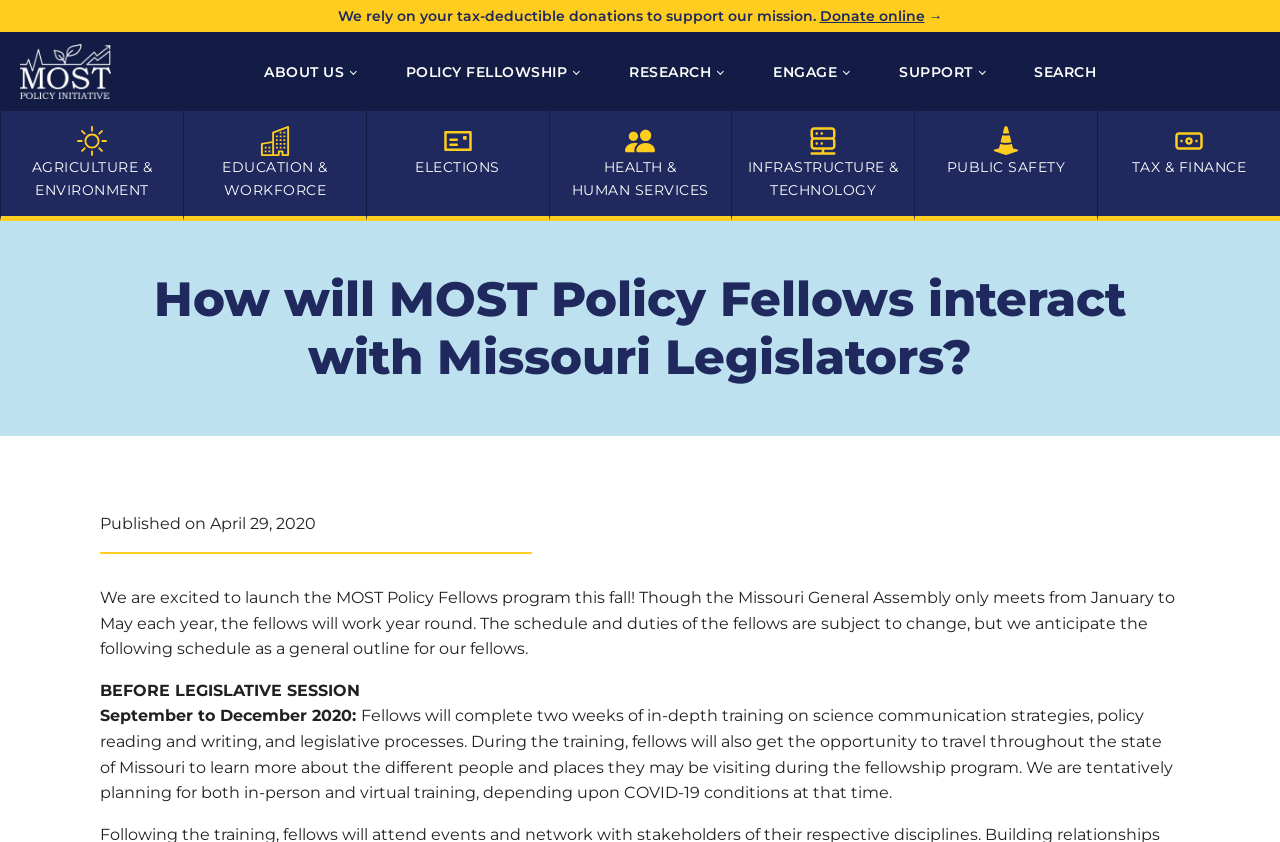With reference to the screenshot, provide a detailed response to the question below:
What is the duration of the in-depth training for fellows?

I read the article and found that the fellows will complete two weeks of in-depth training on science communication strategies, policy reading and writing, and legislative processes.